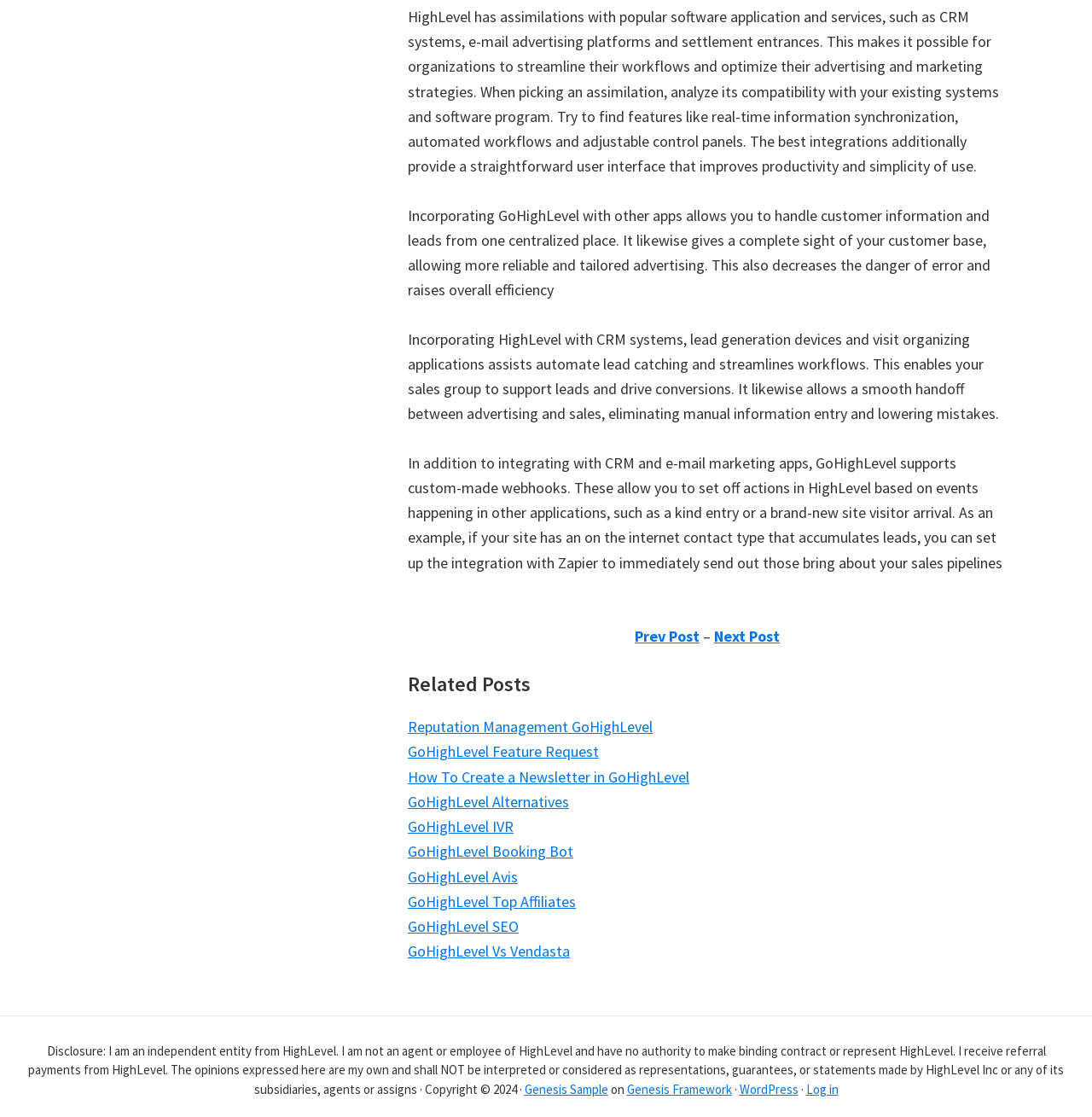Determine the bounding box coordinates for the area that should be clicked to carry out the following instruction: "Click on 'Prev Post'".

[0.581, 0.561, 0.641, 0.578]